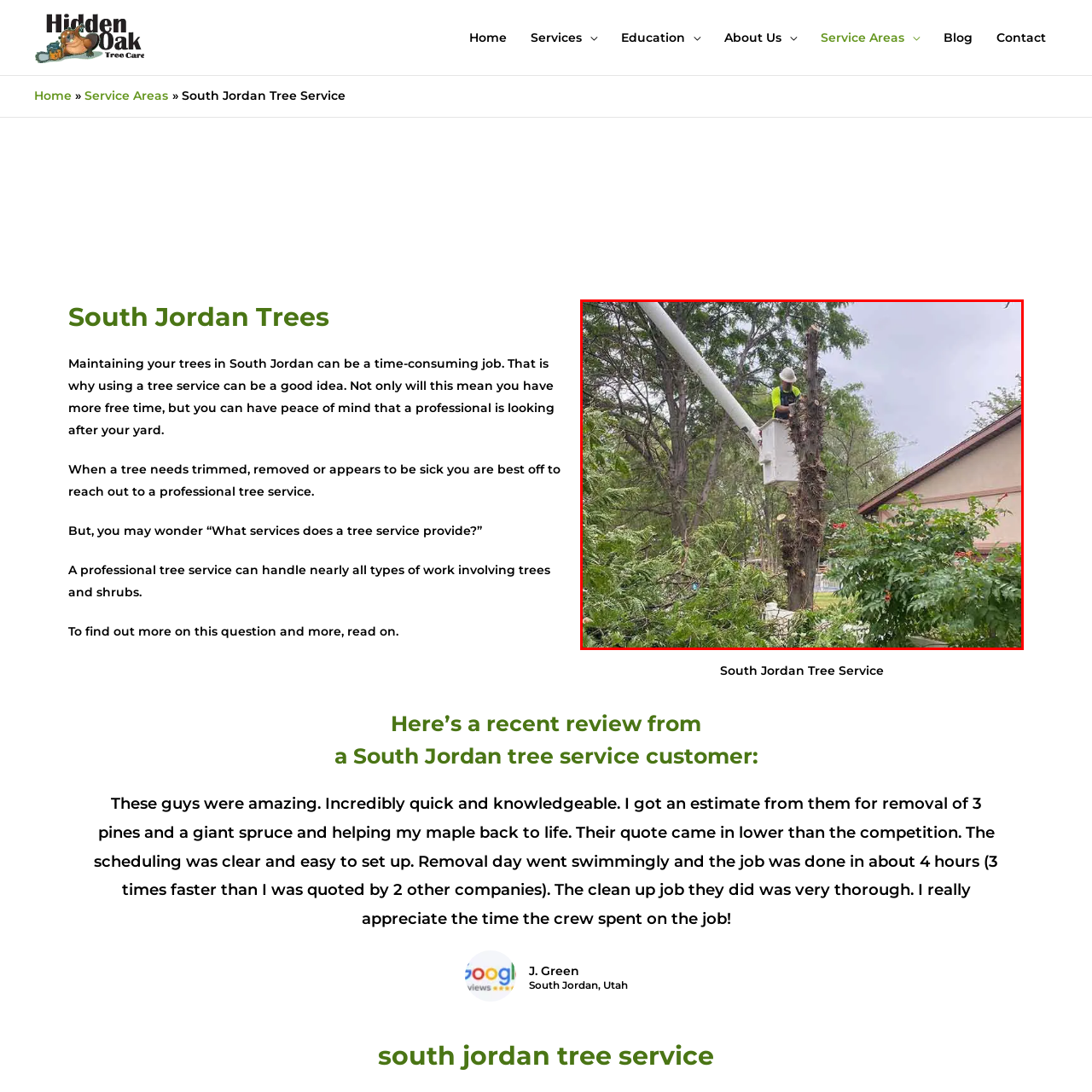Generate a meticulous caption for the image that is highlighted by the red boundary line.

In this image, a tree service professional is safely using a cherry picker to trim a tall tree in a residential area. The worker, dressed in bright safety gear and a hard hat, is positioned high above the ground amidst a backdrop of foliage and adjacent structures. The tree appears to be in the process of being cut down, with visible remnants of its trunk still standing. Surrounding greenery, including leafy branches and flowering plants, adds vibrancy to the scene. The image captures the essence of professional tree care, highlighting the importance of safety and expertise when handling tree maintenance tasks.